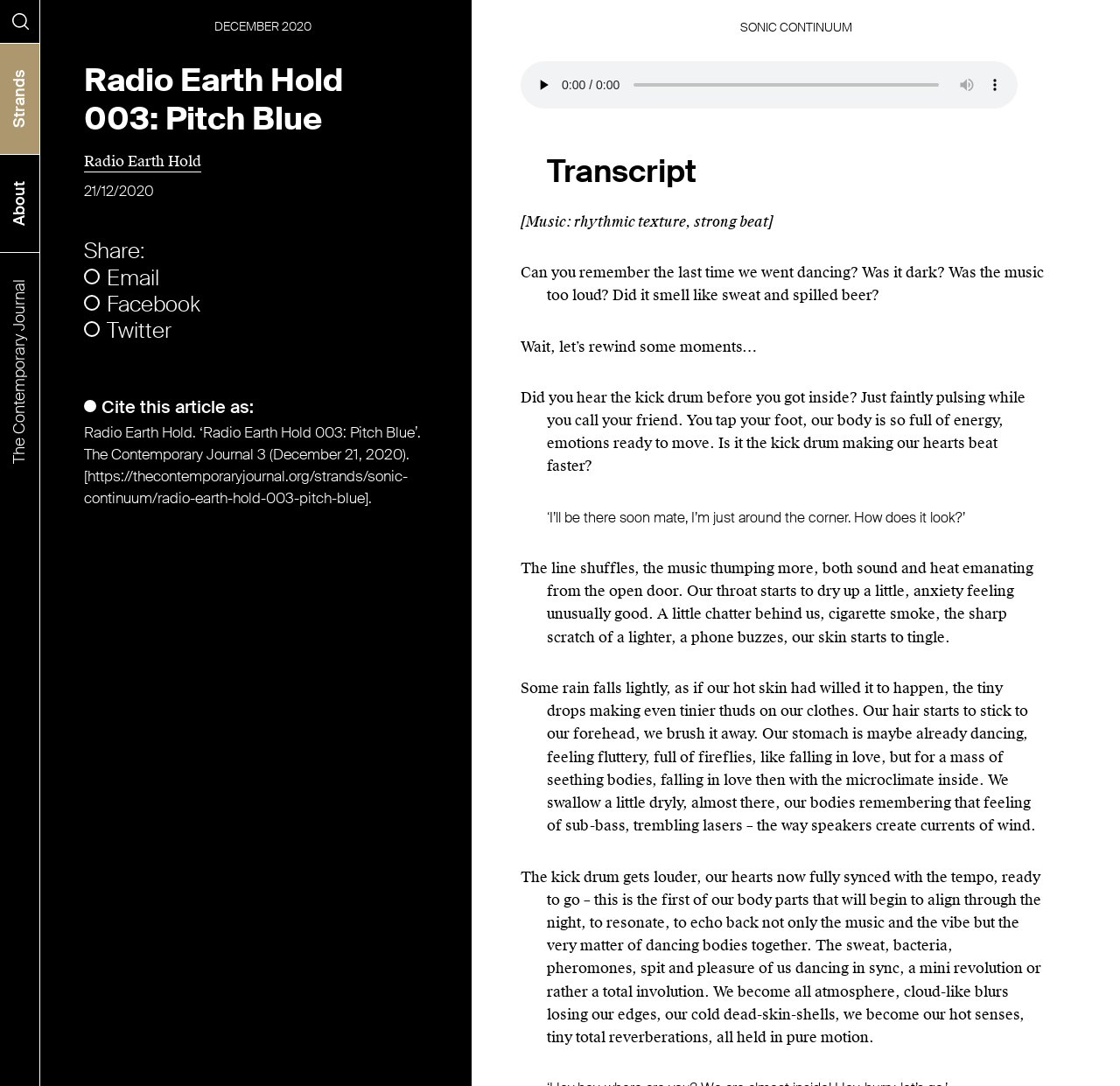Locate the bounding box coordinates of the element I should click to achieve the following instruction: "Search for something".

[0.011, 0.012, 0.026, 0.027]